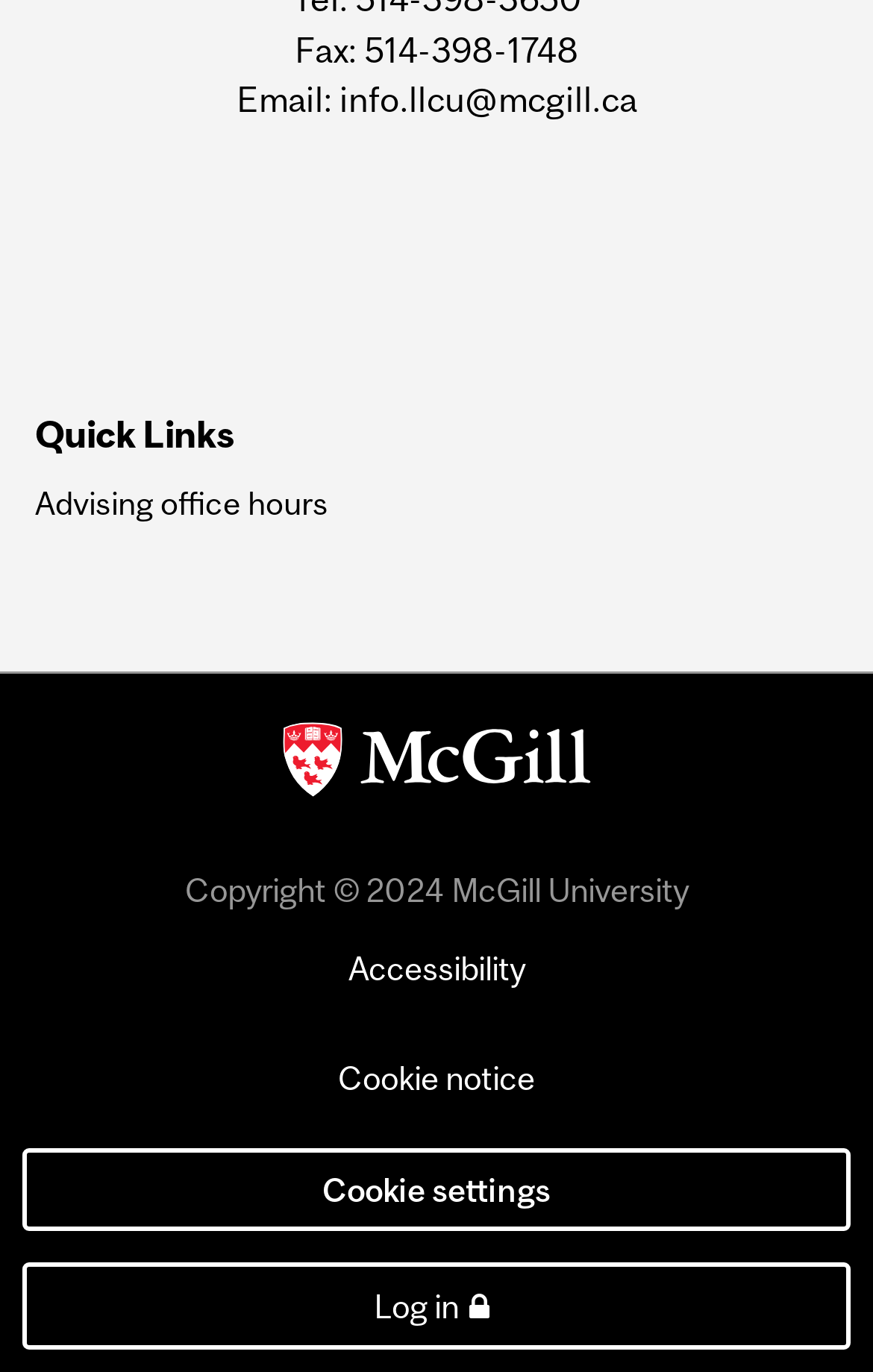From the image, can you give a detailed response to the question below:
What is the fax number?

I found the fax number by looking at the StaticText element with the text 'Fax: 514-398-1748' which is located at the top of the page.